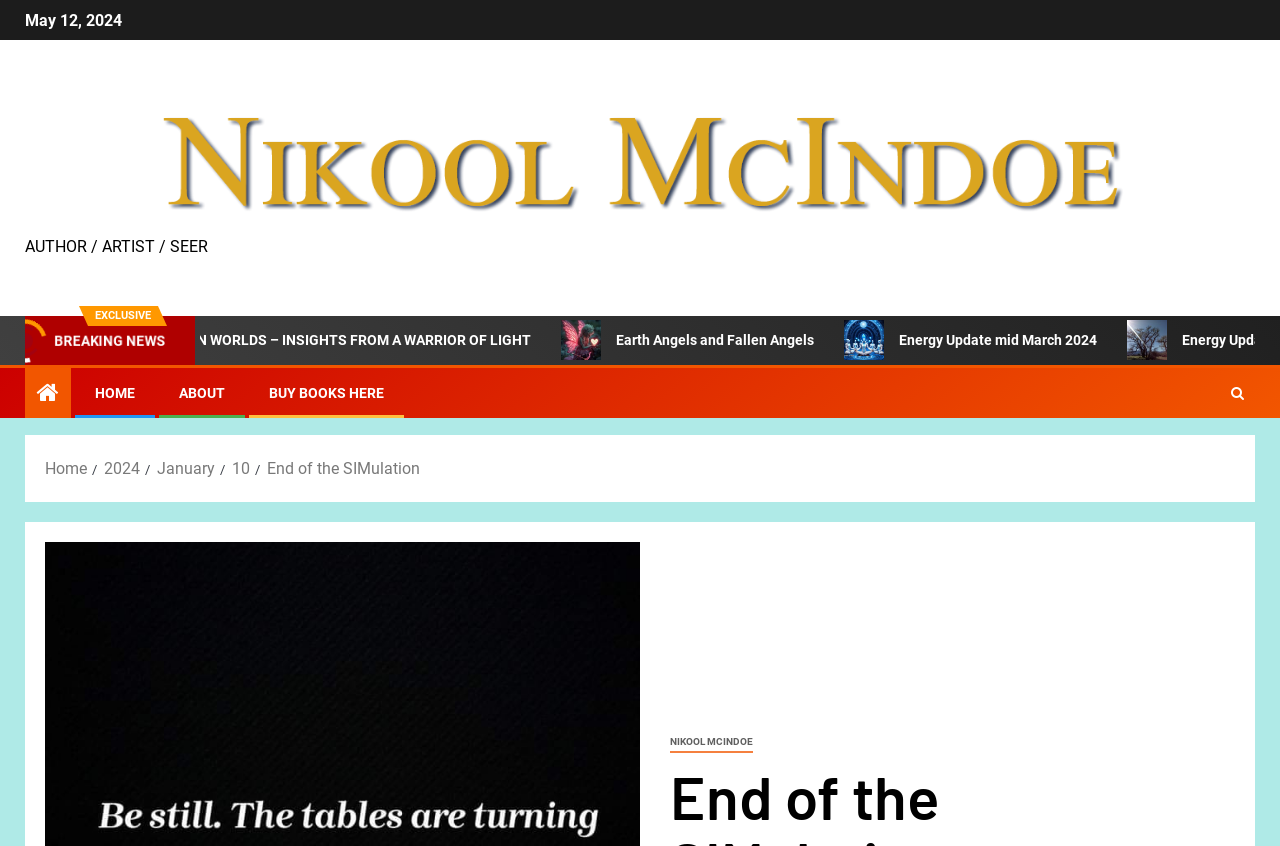Pinpoint the bounding box coordinates for the area that should be clicked to perform the following instruction: "Read the 'Energy Update mid March 2024' article".

[0.579, 0.378, 0.8, 0.426]